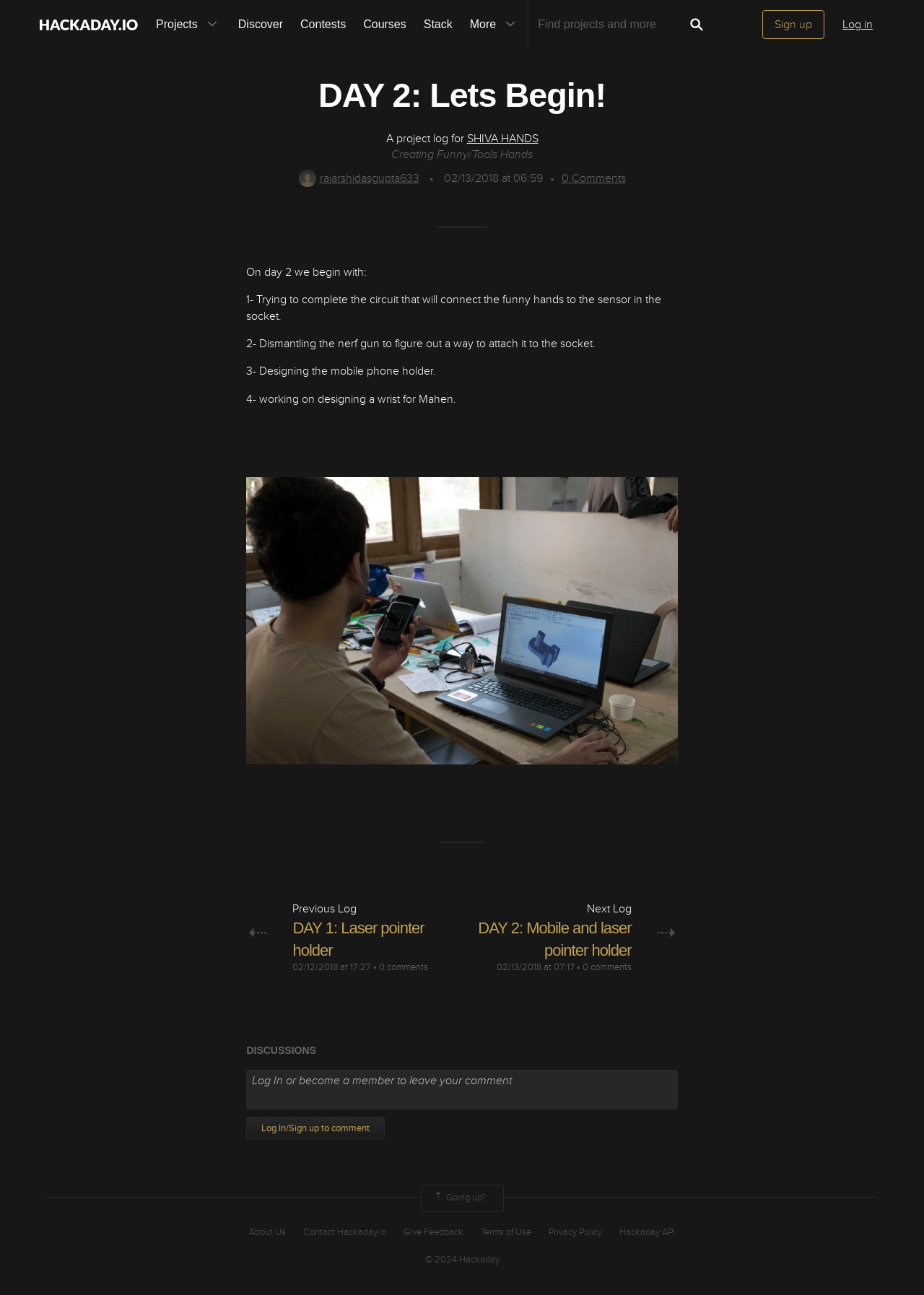What is the project name?
Provide a thorough and detailed answer to the question.

I found the project name by looking at the link element with the text 'SHIVA HANDS' which is located below the heading 'DAY 2: Lets Begin!' and above the static text 'Creating Funny/Tools Hands'.